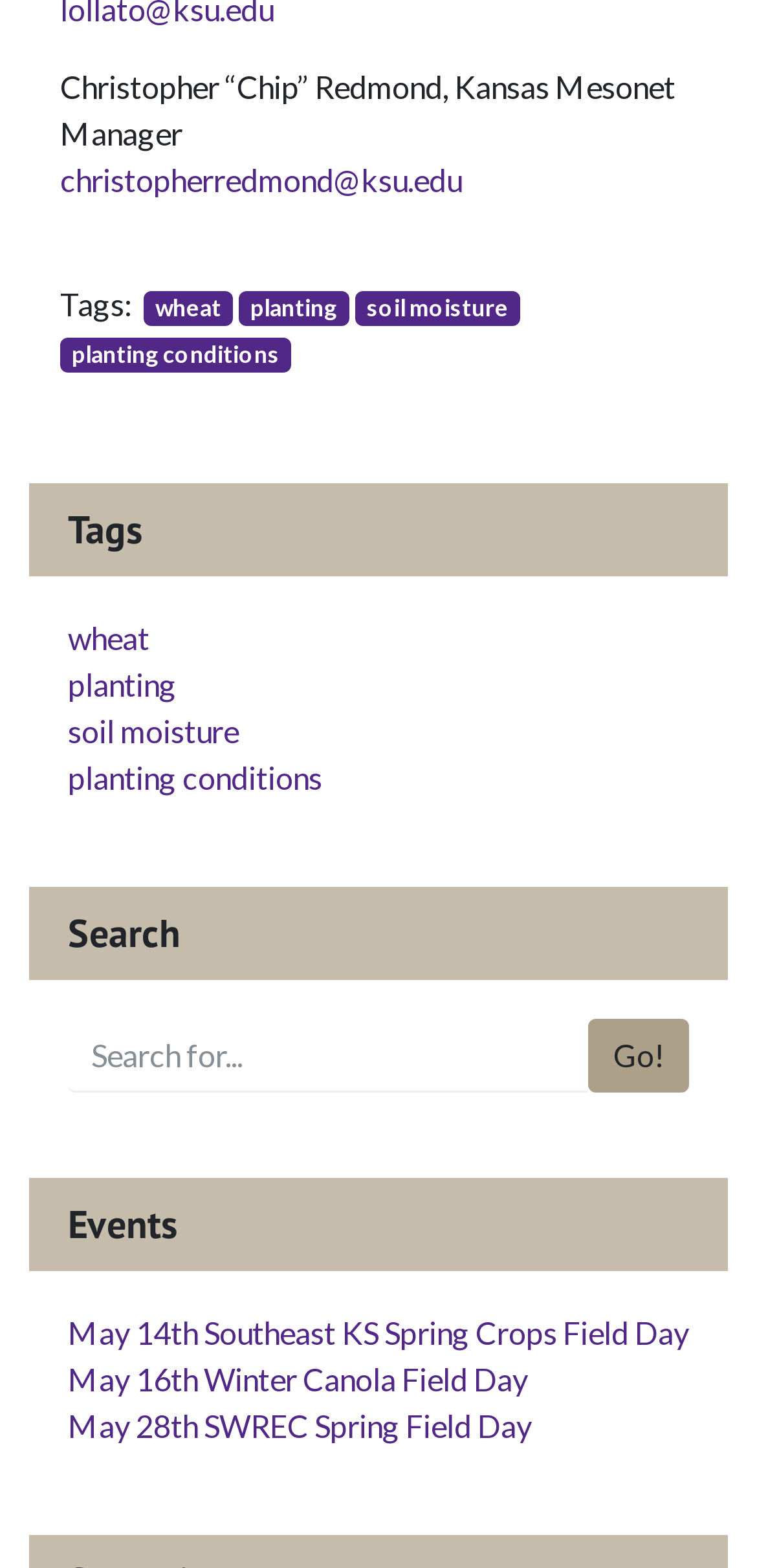Please determine the bounding box coordinates for the UI element described as: "planting".

[0.315, 0.186, 0.462, 0.208]